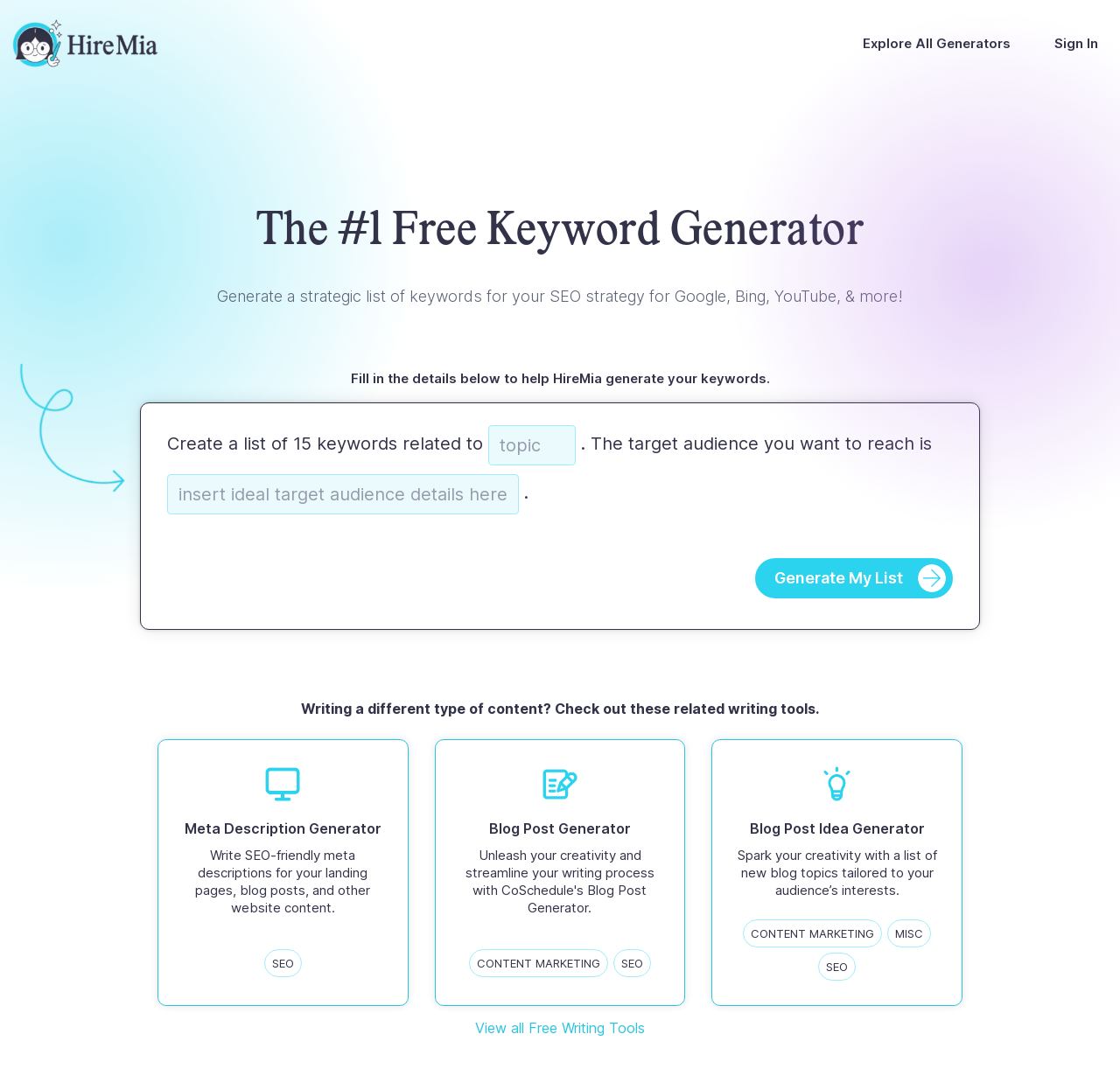Identify the main heading of the webpage and provide its text content.

The #1 Free Keyword Generator